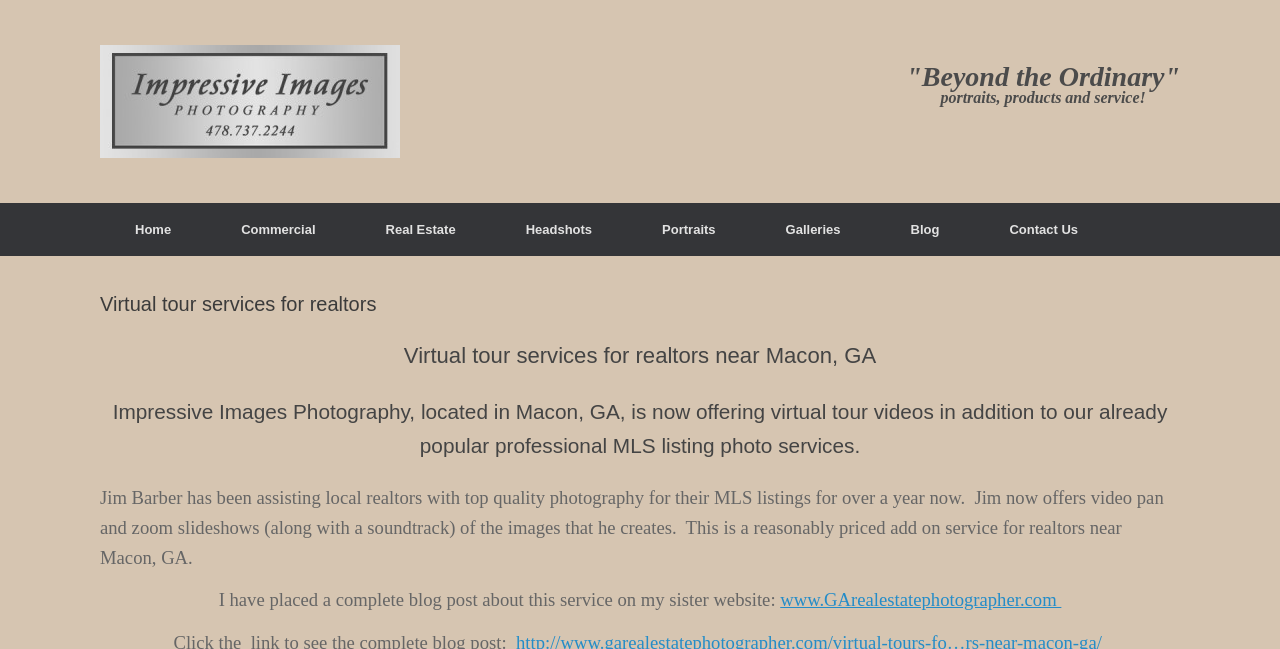Locate the bounding box coordinates of the clickable area to execute the instruction: "Click the Impressive Images logo". Provide the coordinates as four float numbers between 0 and 1, represented as [left, top, right, bottom].

[0.078, 0.069, 0.312, 0.243]